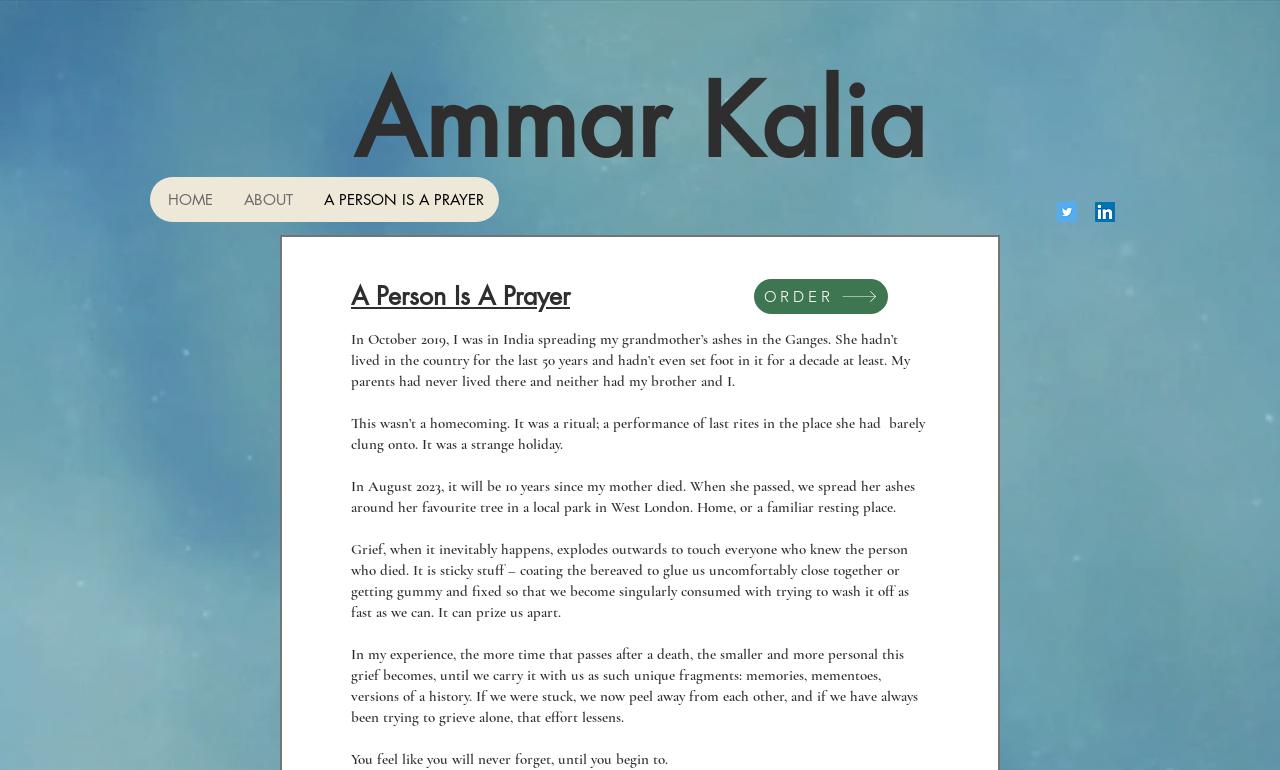Please specify the bounding box coordinates of the area that should be clicked to accomplish the following instruction: "check Twitter social media". The coordinates should consist of four float numbers between 0 and 1, i.e., [left, top, right, bottom].

[0.826, 0.262, 0.841, 0.288]